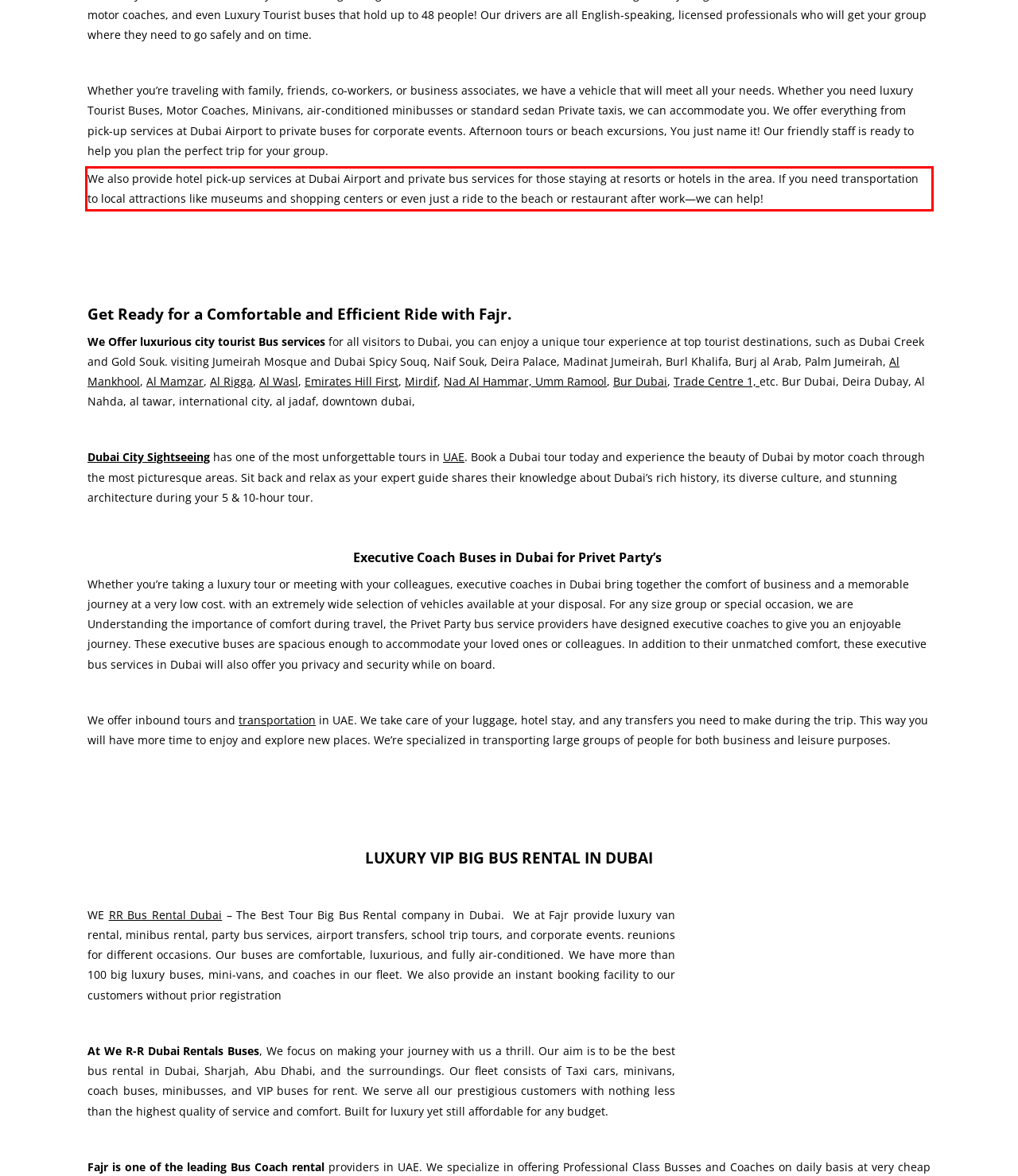Given a screenshot of a webpage containing a red bounding box, perform OCR on the text within this red bounding box and provide the text content.

We also provide hotel pick-up services at Dubai Airport and private bus services for those staying at resorts or hotels in the area. If you need transportation to local attractions like museums and shopping centers or even just a ride to the beach or restaurant after work—we can help!